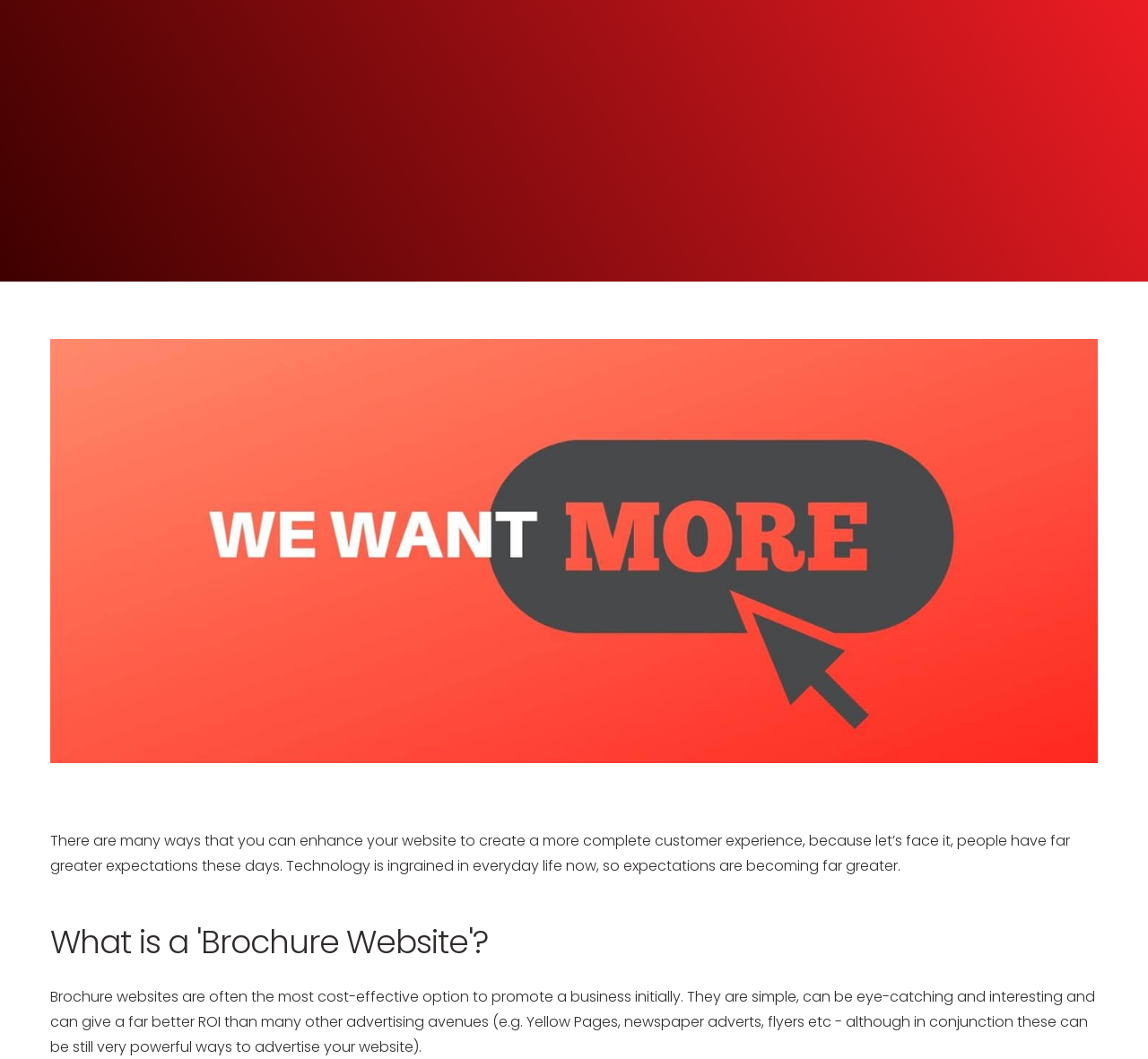Determine the bounding box of the UI component based on this description: "title="Facebook"". The bounding box coordinates should be four float values between 0 and 1, i.e., [left, top, right, bottom].

[0.034, 0.55, 0.066, 0.584]